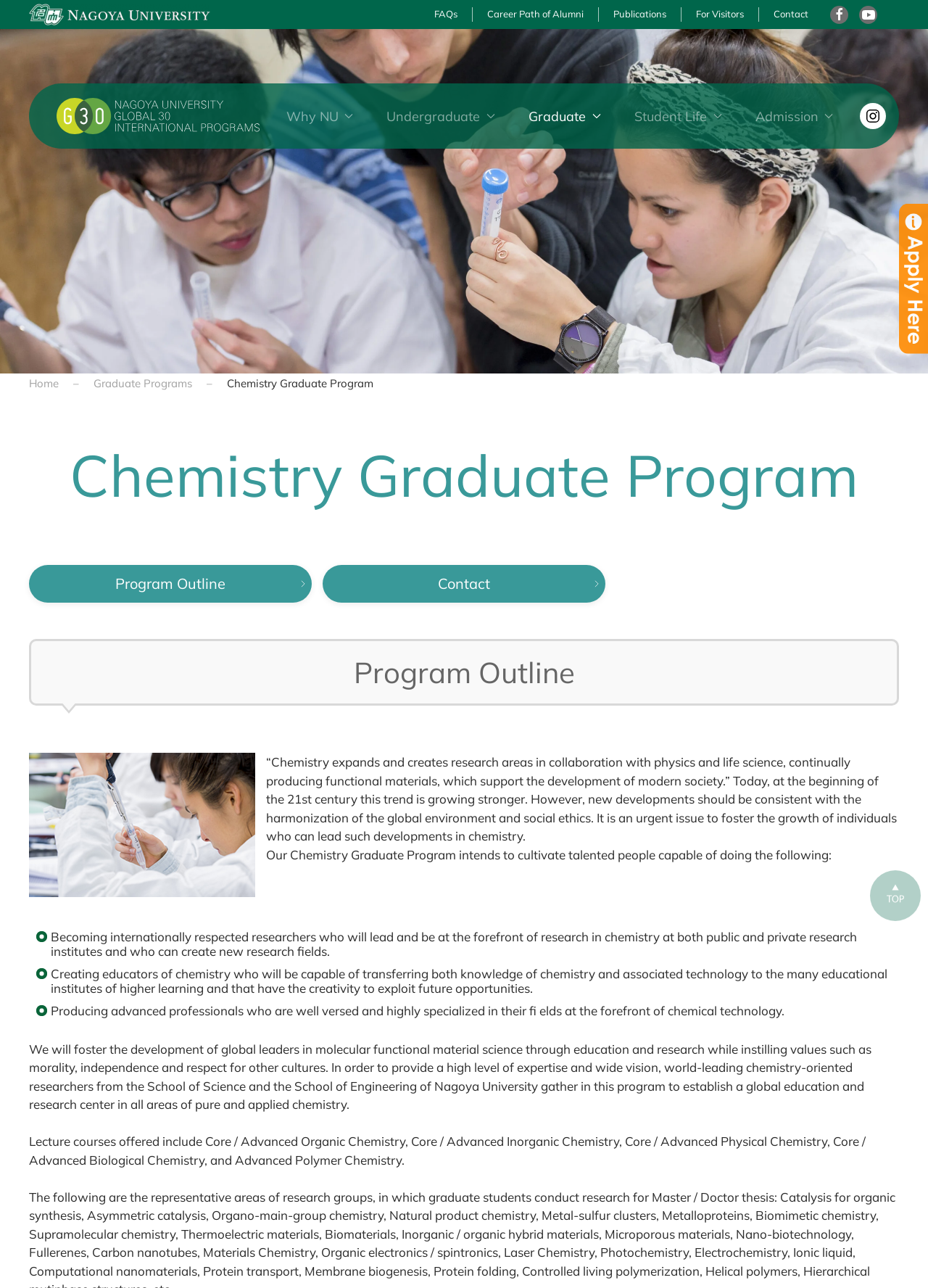What is the name of the graduate program?
From the image, respond with a single word or phrase.

Chemistry Graduate Program